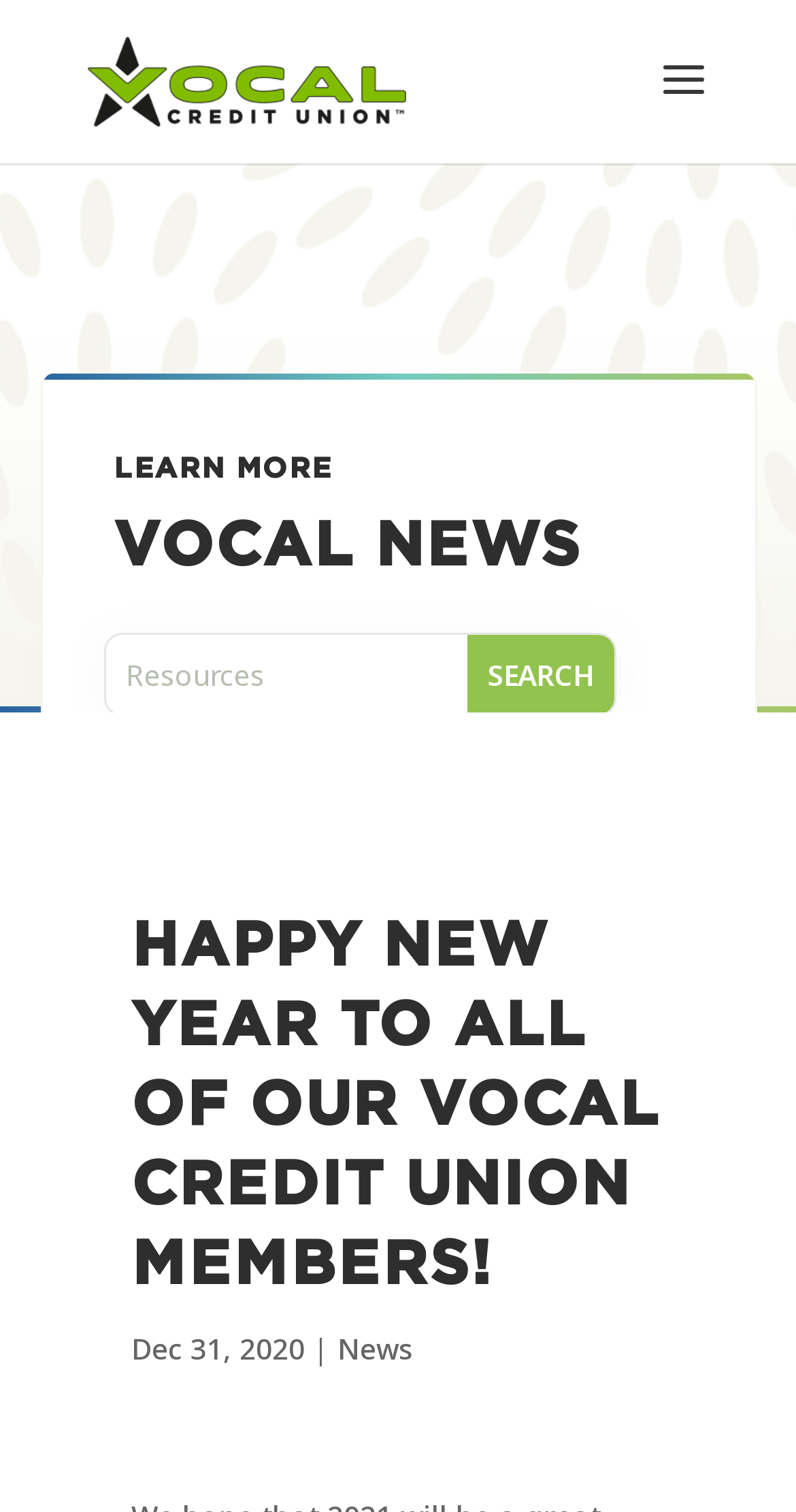What is the name of the credit union?
Using the image as a reference, answer the question with a short word or phrase.

Vocal Credit Union